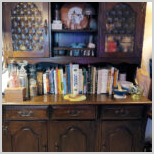What is the focus of the herbalism books on the shelves?
Relying on the image, give a concise answer in one word or a brief phrase.

Plant-based remedies